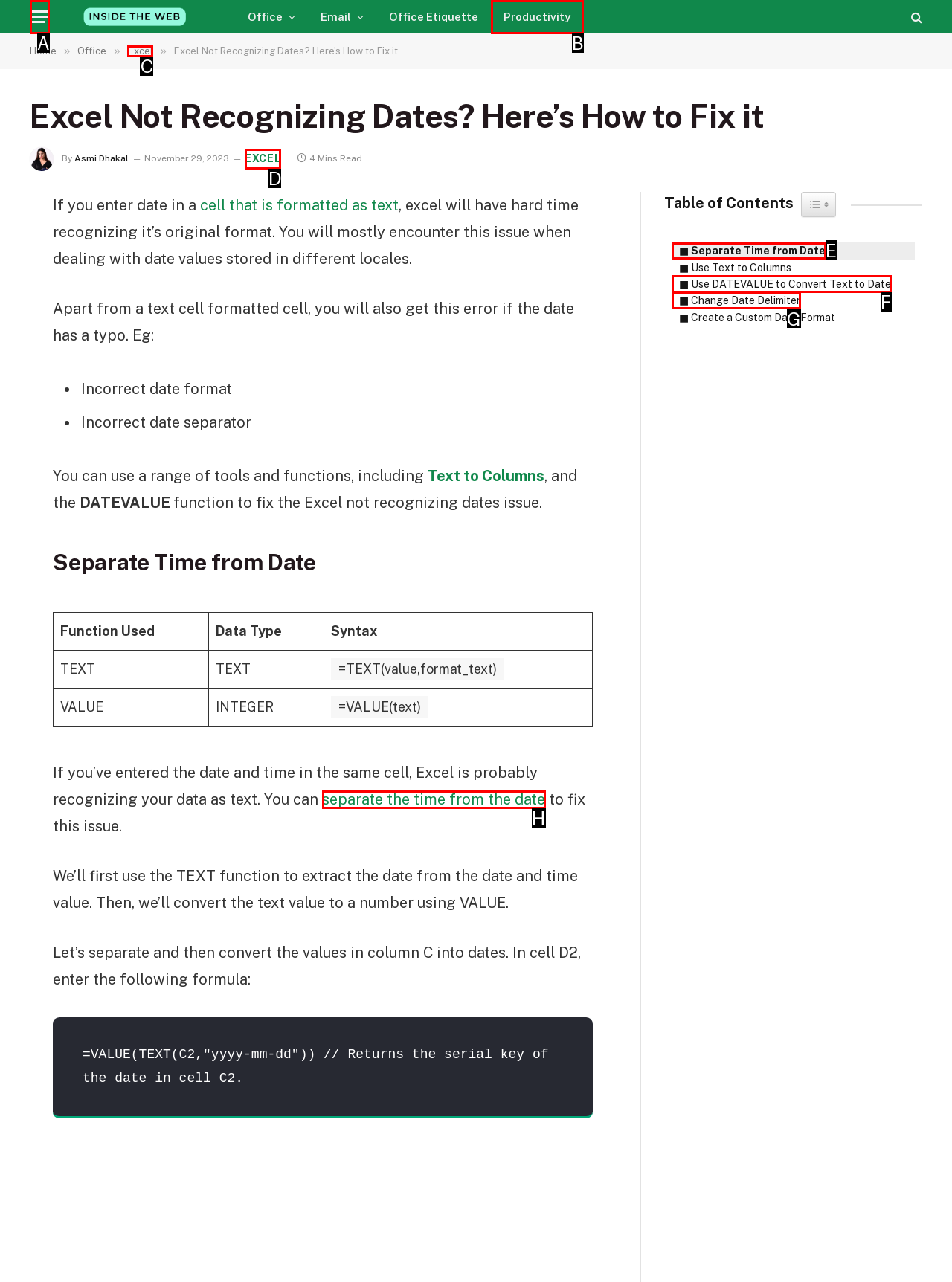Which HTML element among the options matches this description: Separate Time from Date? Answer with the letter representing your choice.

E